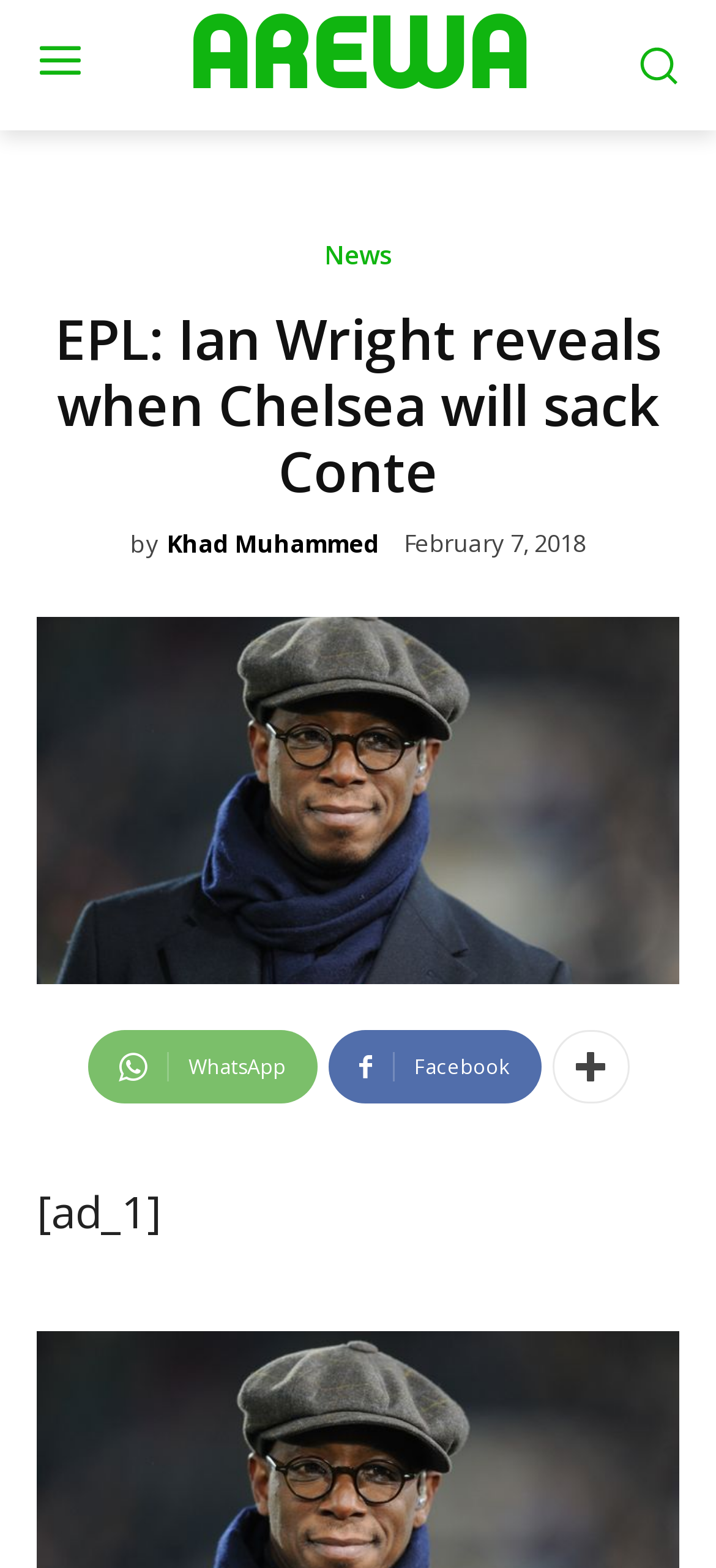When was the article published?
With the help of the image, please provide a detailed response to the question.

I found the publication date by looking at the text next to the time element, which is usually an indicator of the publication date.